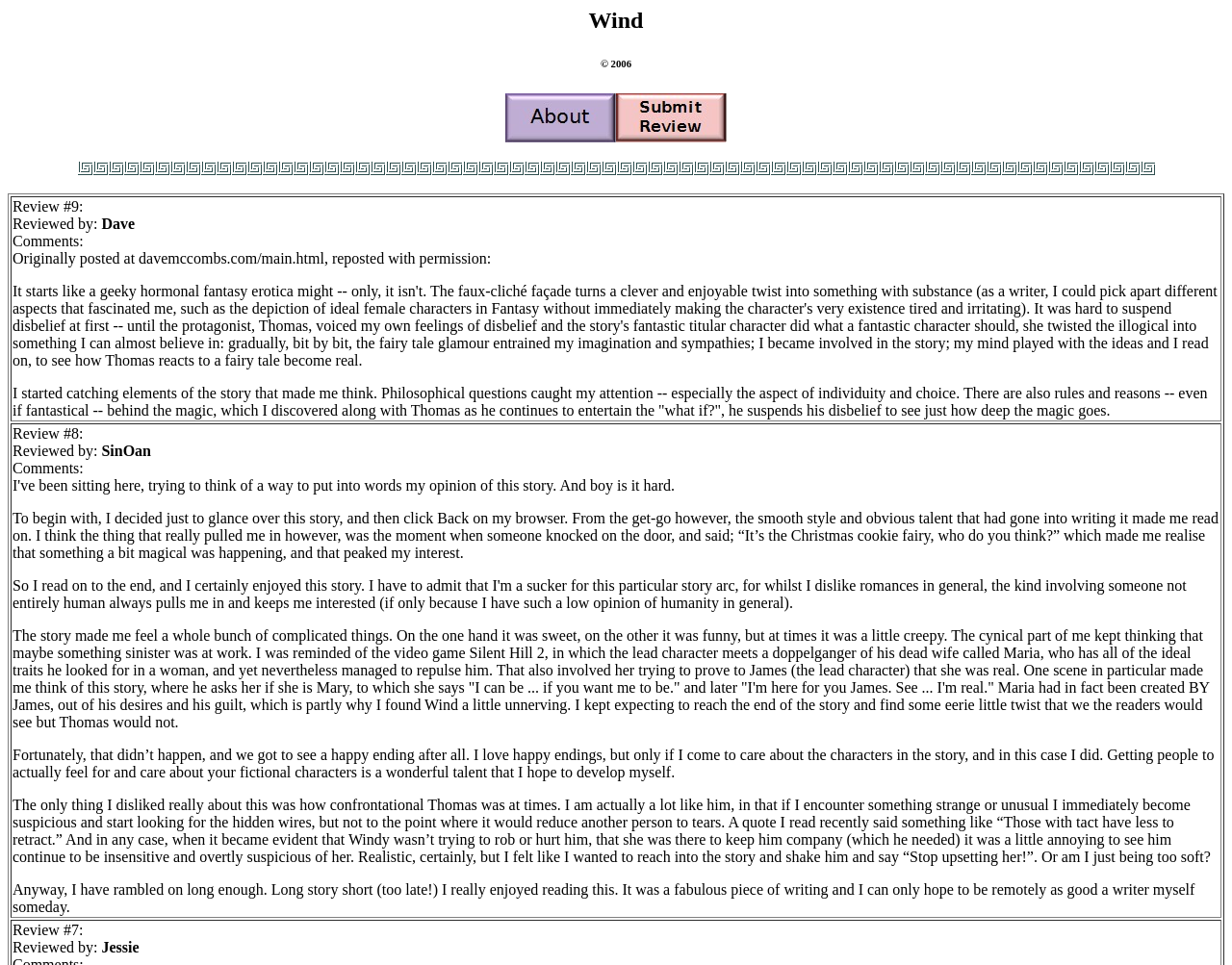Give a one-word or short-phrase answer to the following question: 
How many reviews are on this webpage?

2